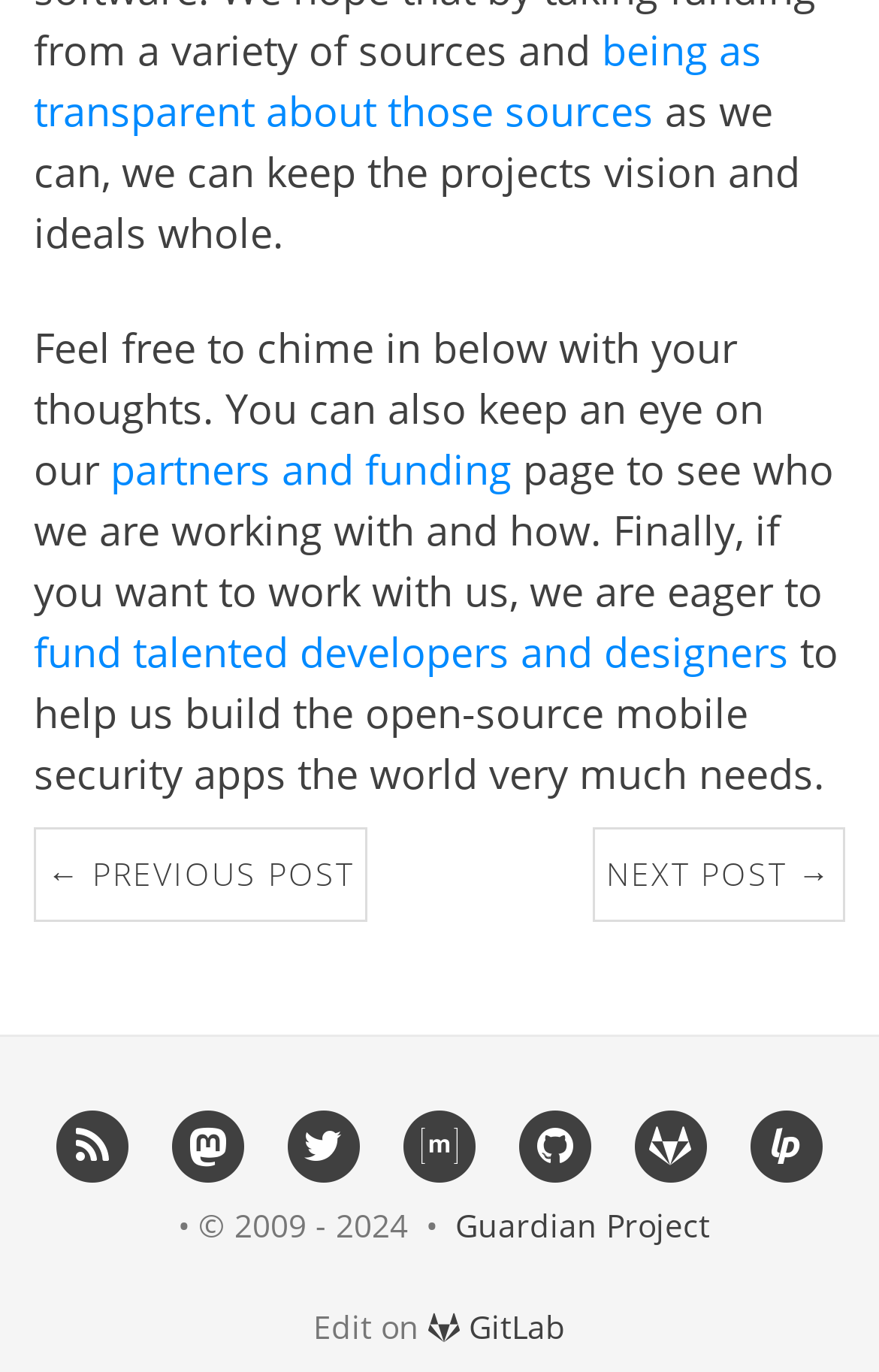How can one work with the Guardian Project?
Provide a concise answer using a single word or phrase based on the image.

Fund talented developers and designers